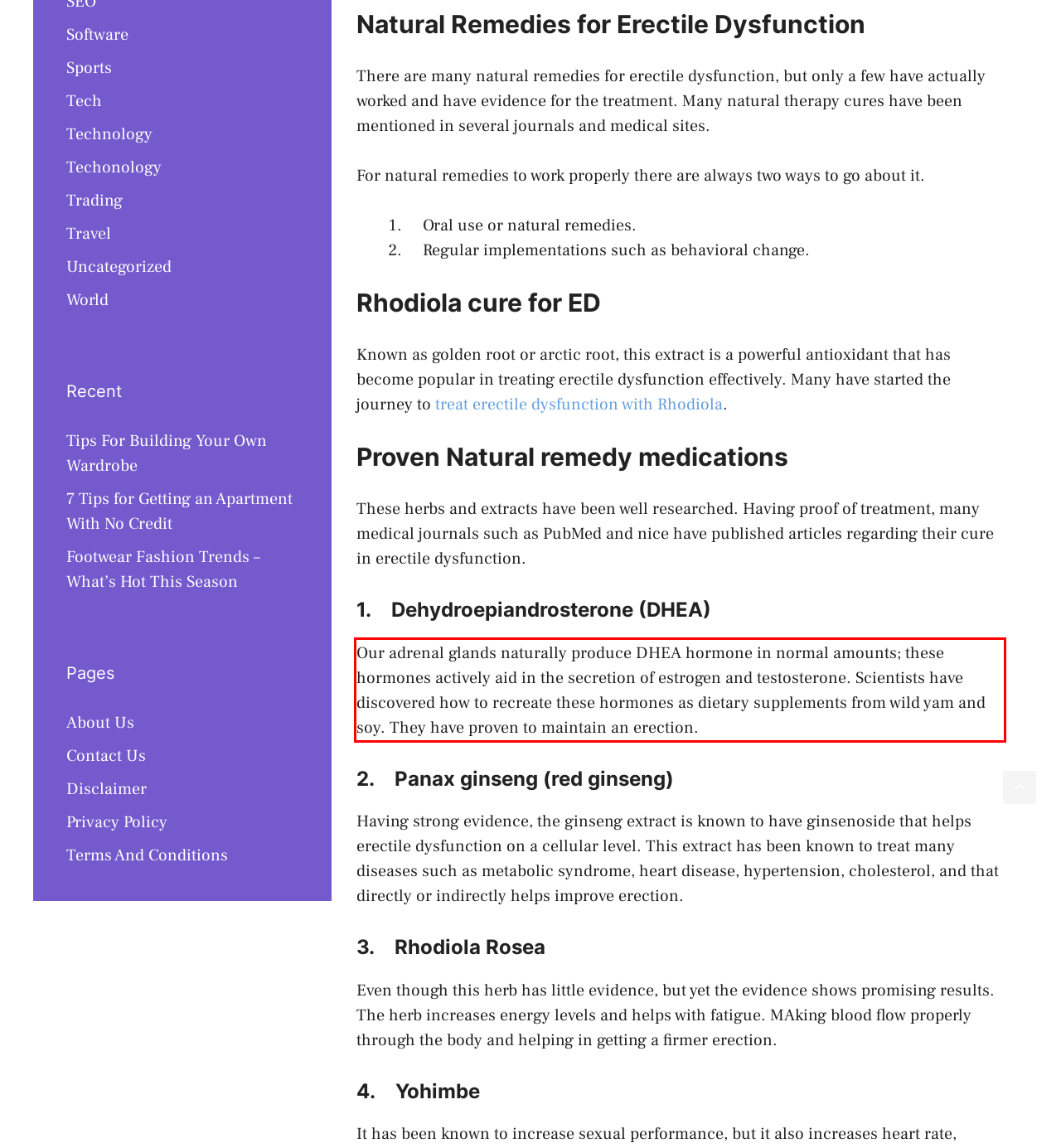Please identify the text within the red rectangular bounding box in the provided webpage screenshot.

Our adrenal glands naturally produce DHEA hormone in normal amounts; these hormones actively aid in the secretion of estrogen and testosterone. Scientists have discovered how to recreate these hormones as dietary supplements from wild yam and soy. They have proven to maintain an erection.